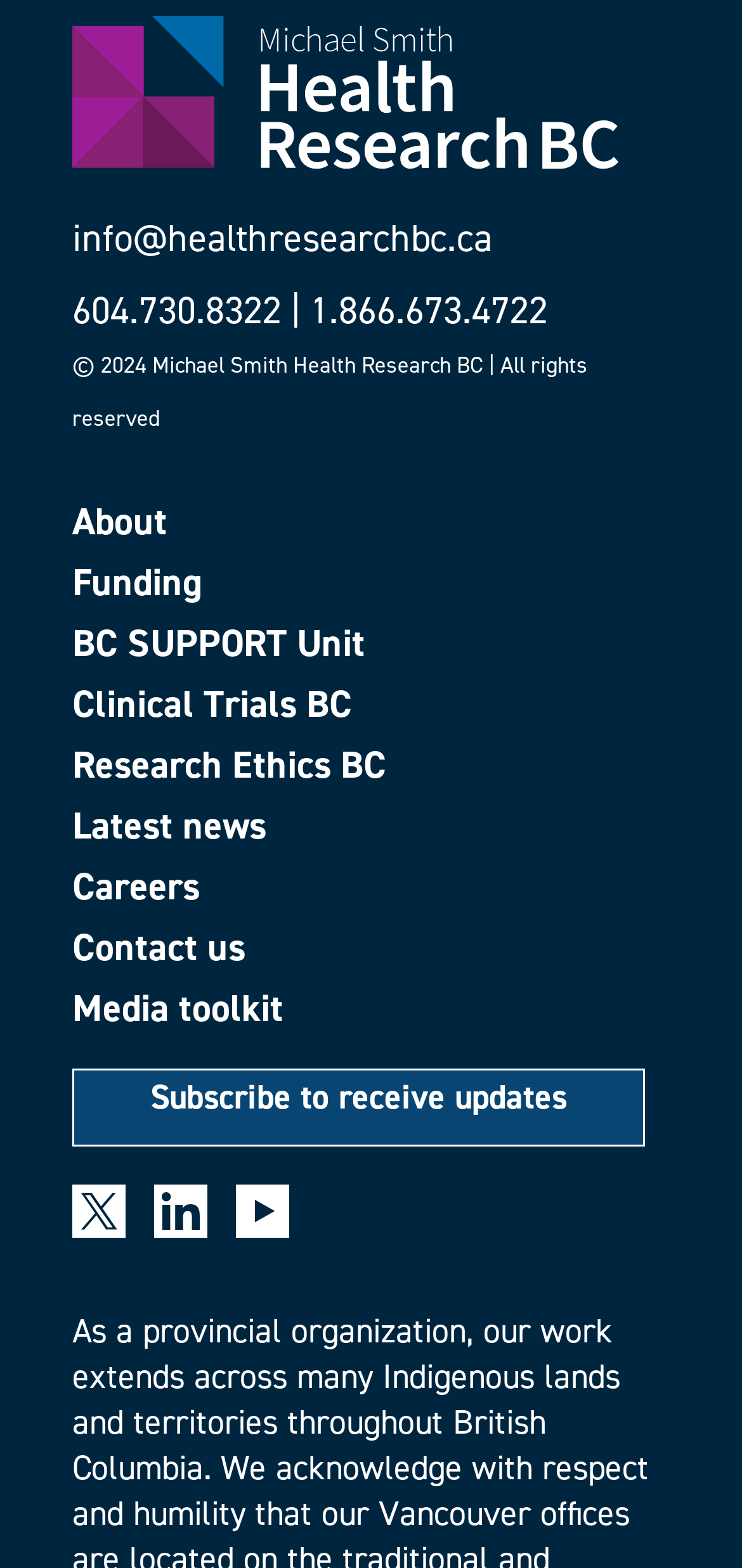Please find the bounding box coordinates of the element's region to be clicked to carry out this instruction: "Click on Contact us".

[0.097, 0.592, 0.903, 0.616]